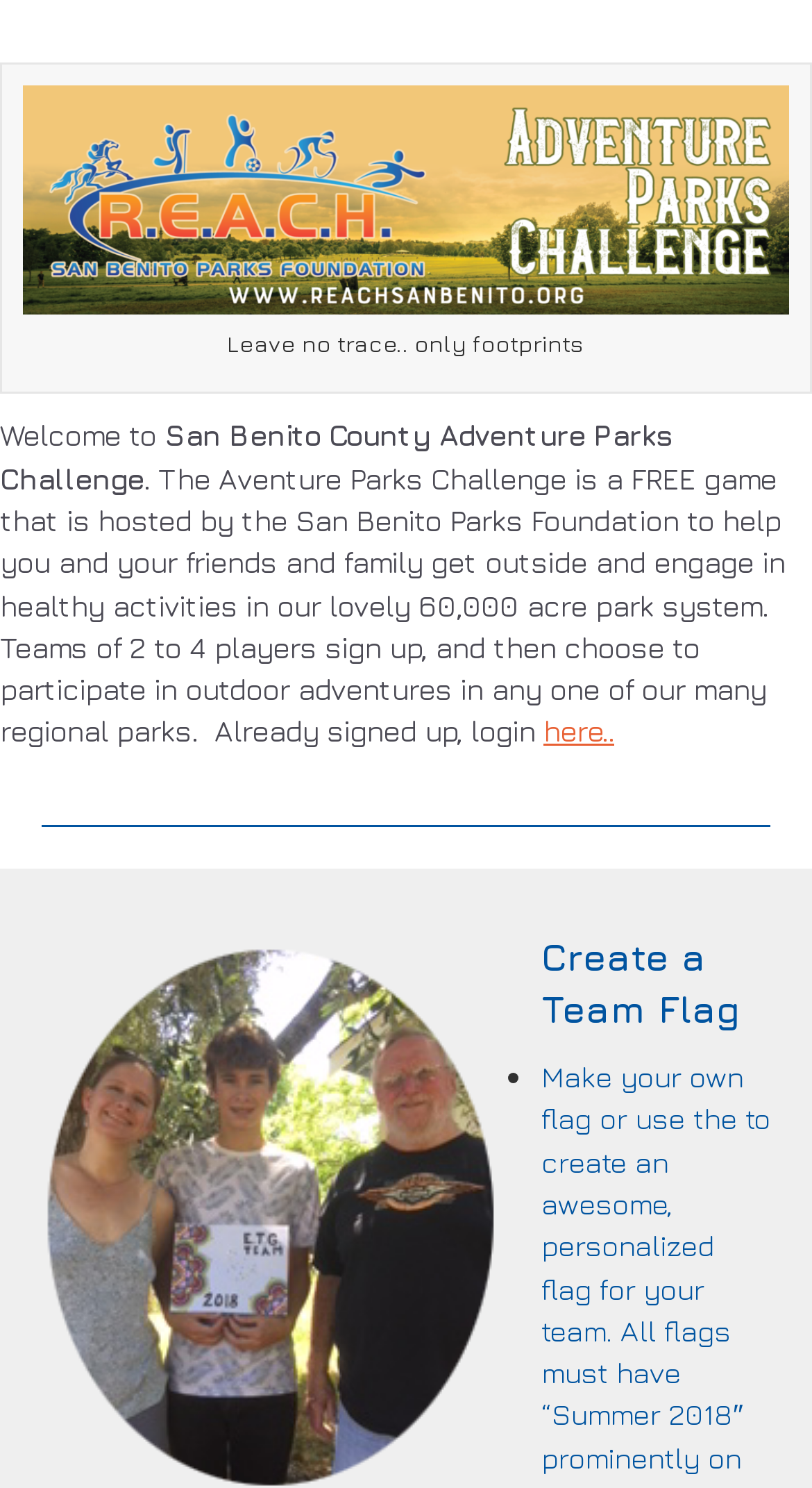Write an elaborate caption that captures the essence of the webpage.

The webpage is about the San Benito County Adventure Parks Challenge, a free game hosted by the San Benito Parks Foundation. At the top of the page, there is a link to "Adventure Parks challenge Reach san benito parks foundation" accompanied by an image with the same description. Below this, there is a phrase "Leave no trace.. only footprints" in a prominent position.

On the left side of the page, there is a section that introduces the San Benito County Adventure Parks Challenge, explaining that it's a game that encourages people to engage in healthy outdoor activities in the 60,000-acre park system. This section is divided into three parts: a brief introduction, a longer paragraph that provides more details, and a link to "login" for those who have already signed up.

To the right of this section, there is a heading "Create a Team Flag" followed by a list marker, indicating the start of a list or a set of instructions. Overall, the page has a simple layout with a focus on providing information about the Adventure Parks Challenge and guiding users to create a team flag.